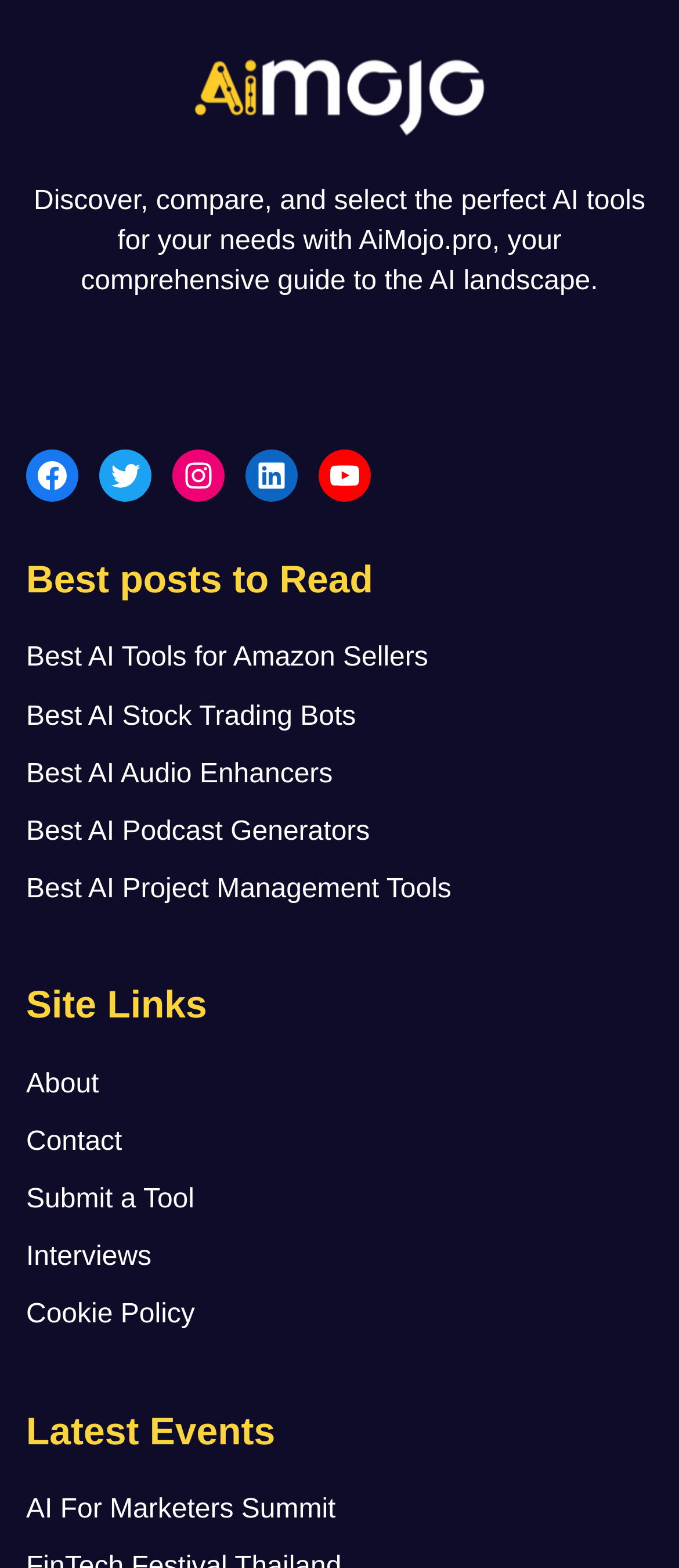What is the purpose of AiMojo.pro?
Give a detailed explanation using the information visible in the image.

Based on the static text 'Discover, compare, and select the perfect AI tools for your needs with AiMojo.pro, your comprehensive guide to the AI landscape.', it can be inferred that the purpose of AiMojo.pro is to serve as a guide for users to discover, compare, and select AI tools that meet their needs.